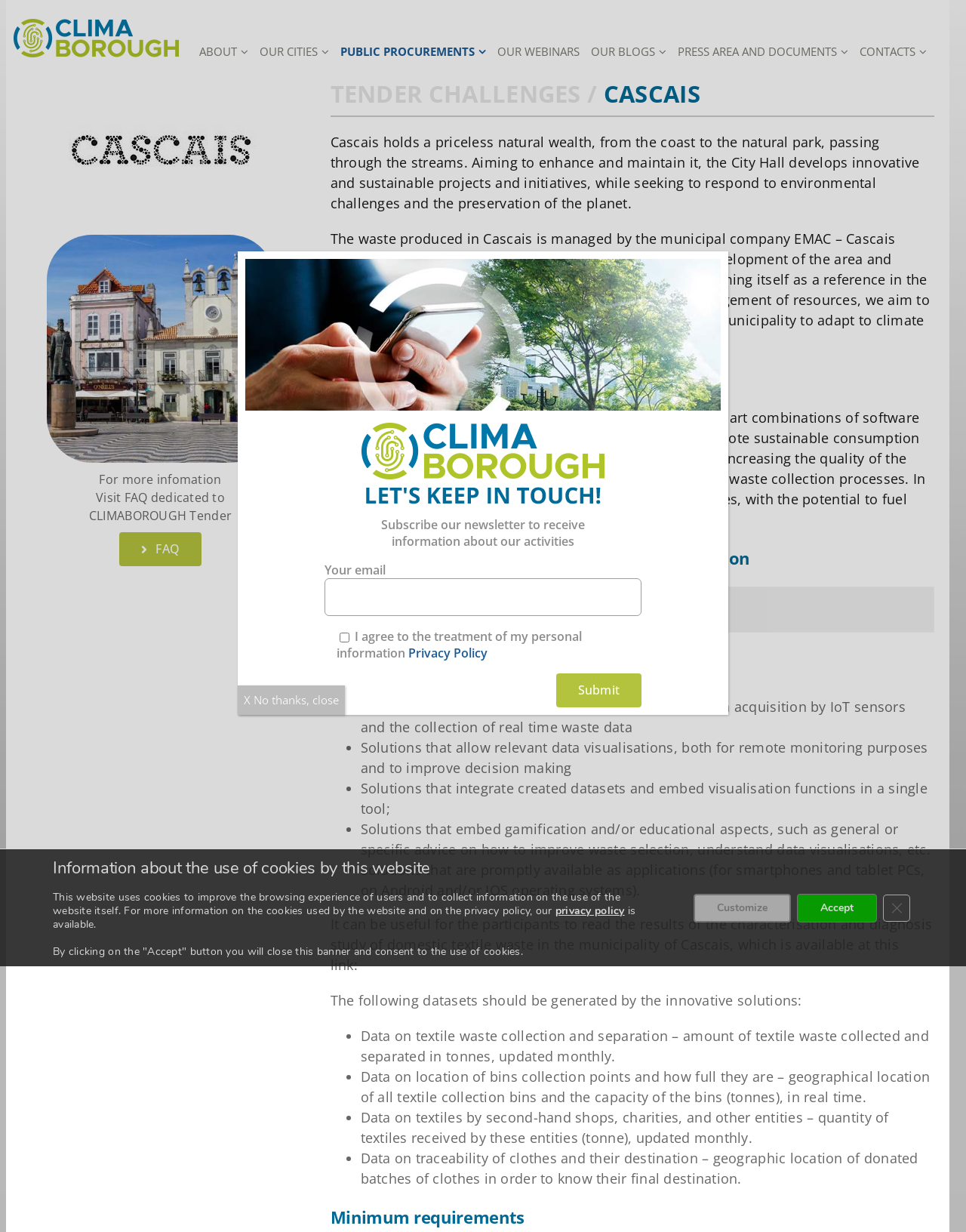Given the description of the UI element: "OUR BLOGS", predict the bounding box coordinates in the form of [left, top, right, bottom], with each value being a float between 0 and 1.

[0.611, 0.0, 0.689, 0.062]